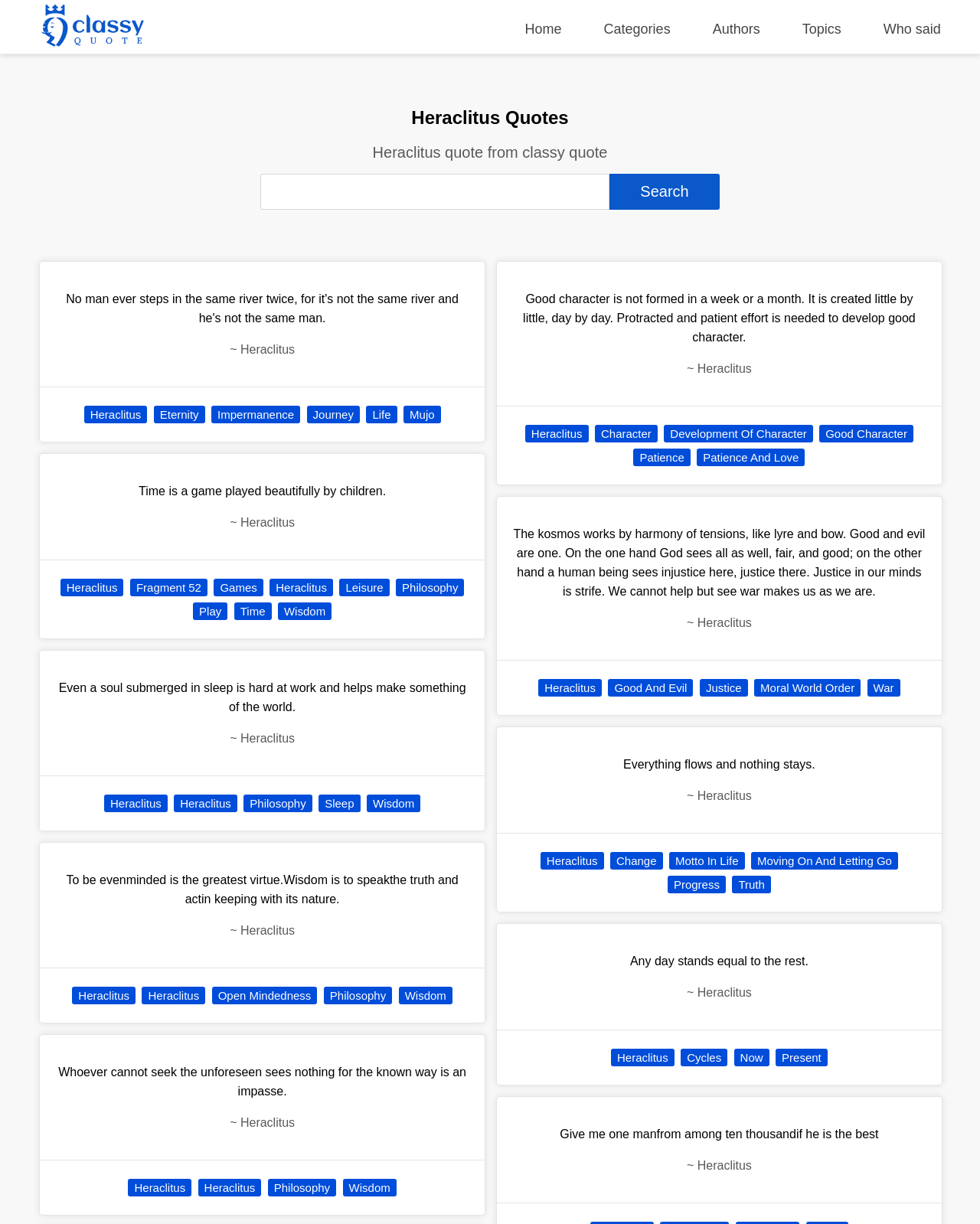Provide the bounding box coordinates for the UI element described in this sentence: "Moving On And Letting Go". The coordinates should be four float values between 0 and 1, i.e., [left, top, right, bottom].

[0.766, 0.696, 0.916, 0.711]